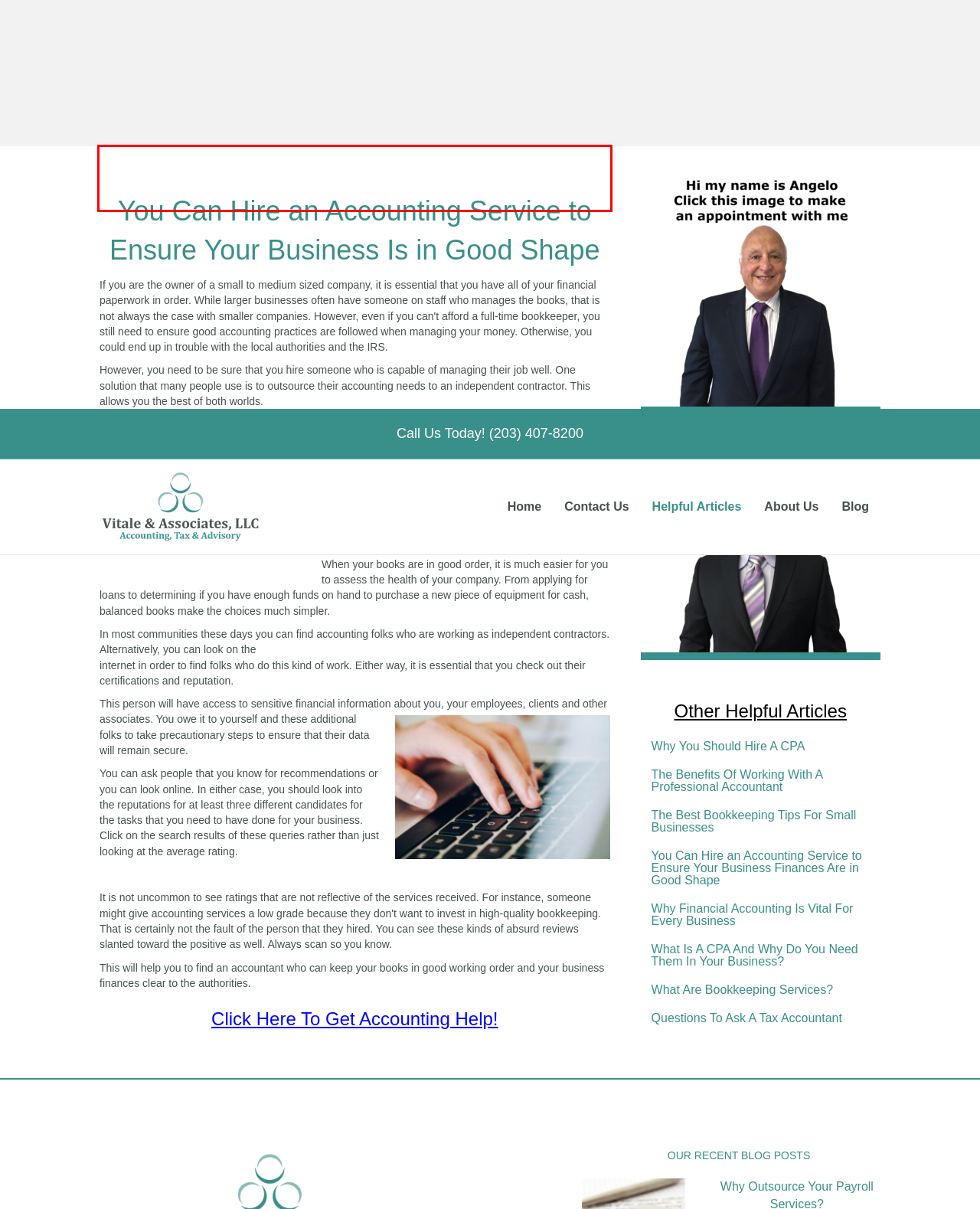Using the provided screenshot of a webpage, recognize the text inside the red rectangle bounding box by performing OCR.

When your books are in good order, it is much easier for you to assess the health of your company. From applying for loans to determining if you have enough funds on hand to purchase a new piece of equipment for cash, balanced books make the choices much simpler.